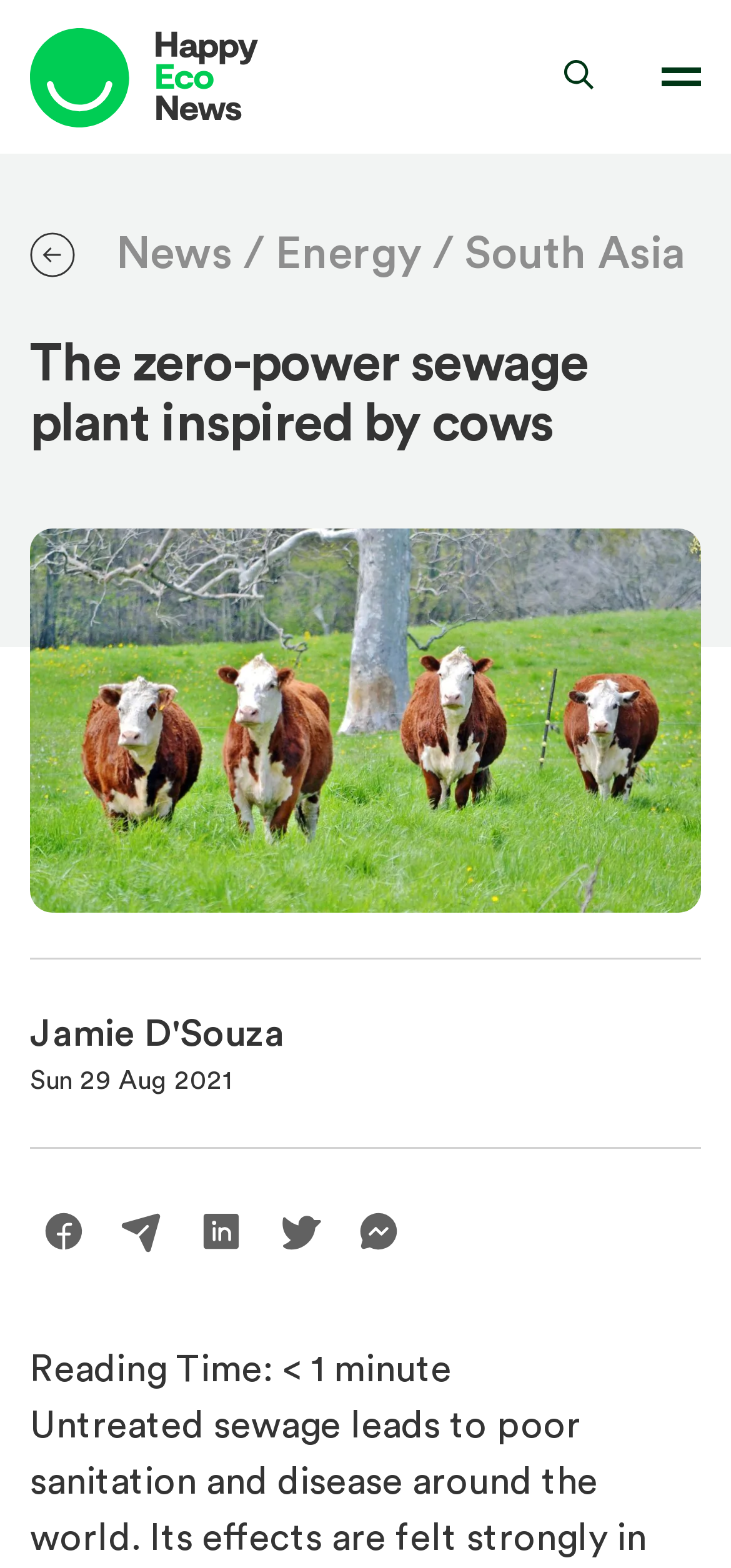Please answer the following question using a single word or phrase: 
How many social media buttons are there?

5